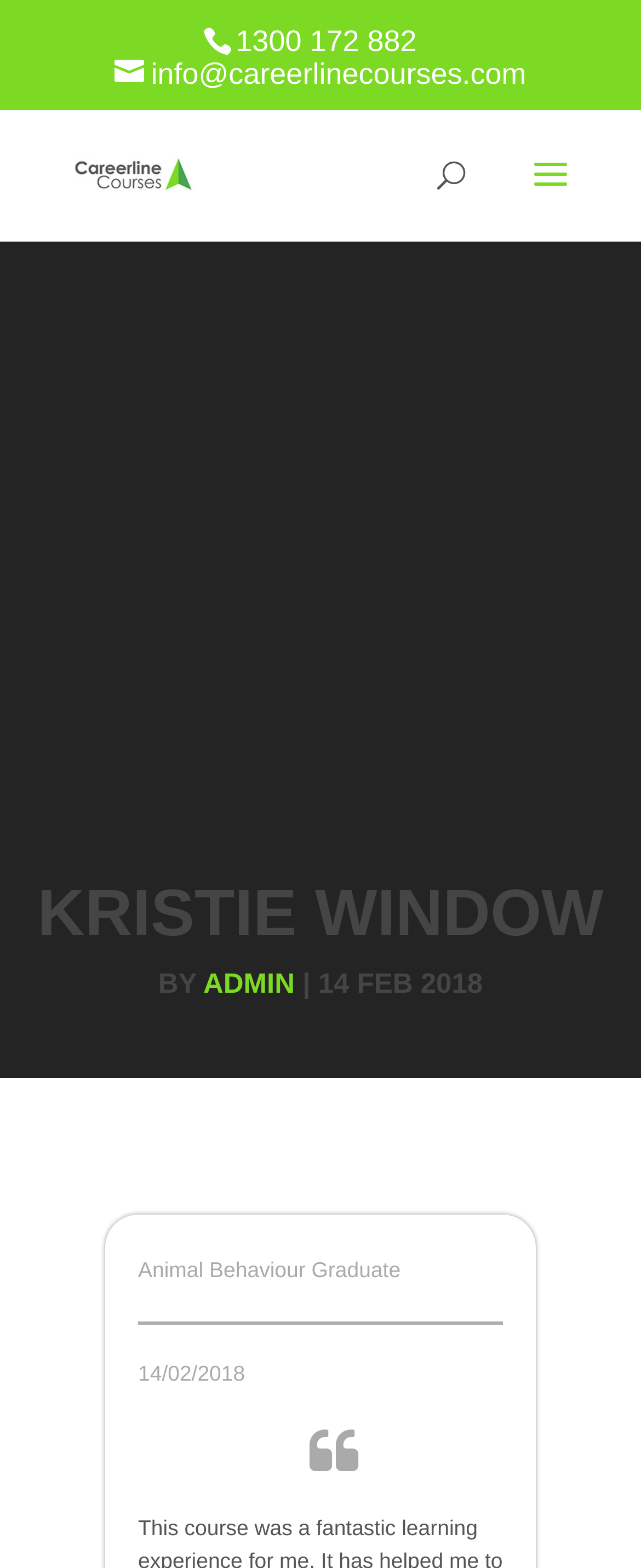Extract the bounding box coordinates for the UI element described by the text: "name="s" placeholder="Search …" title="Search for:"". The coordinates should be in the form of [left, top, right, bottom] with values between 0 and 1.

[0.463, 0.07, 0.823, 0.072]